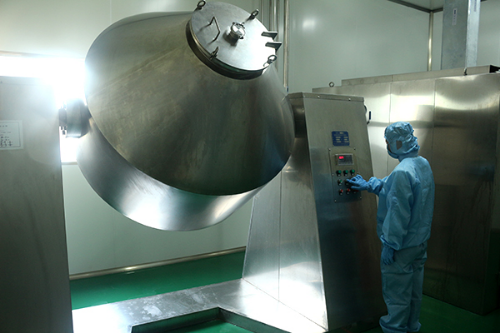What is the color of the floor?
Use the information from the screenshot to give a comprehensive response to the question.

The background features stainless steel surfaces and a sterile, green floor typical of environments designed for medical and pharmaceutical manufacturing, indicating that the floor is green in color.